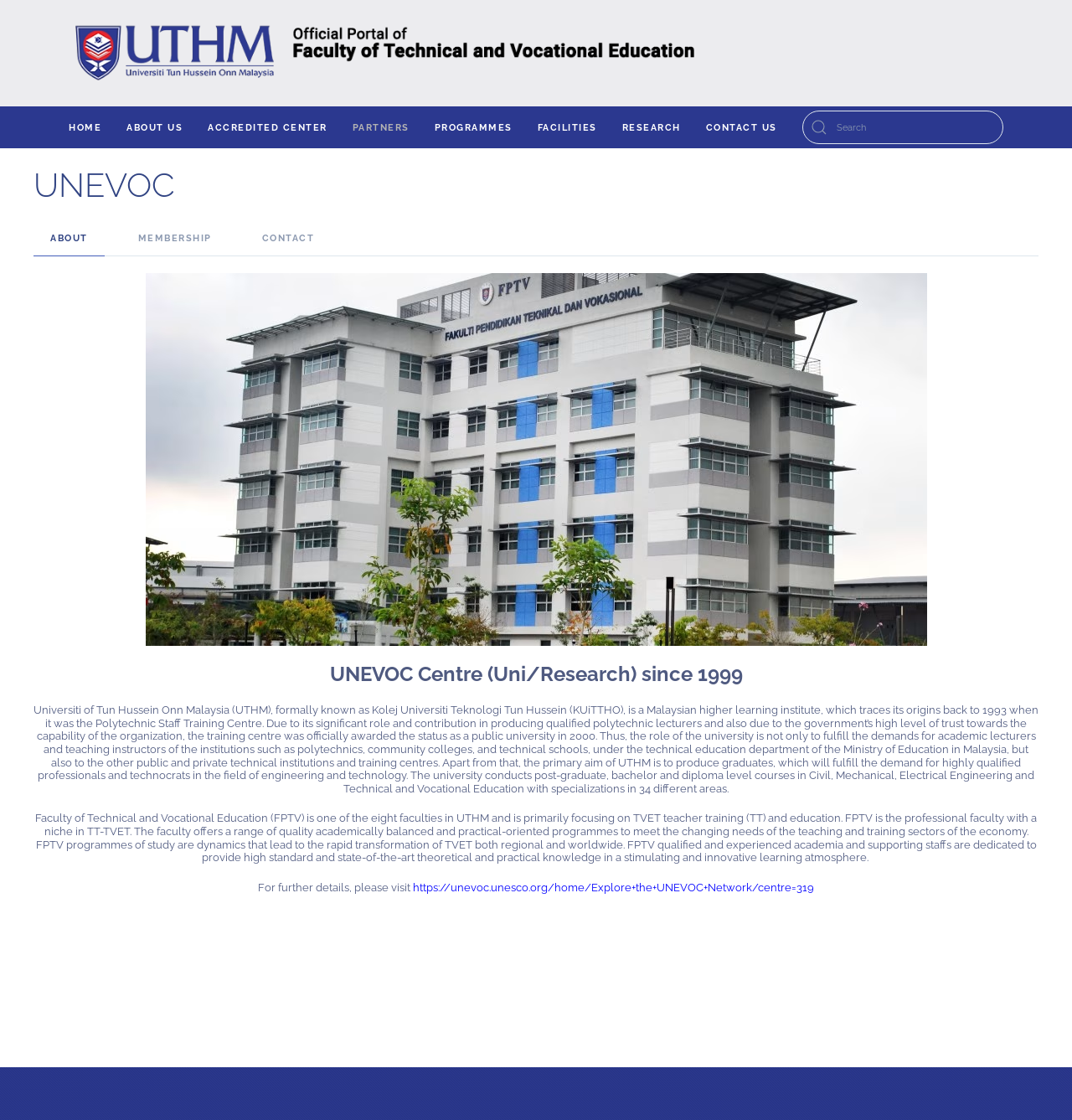Give a one-word or short phrase answer to the question: 
What is the primary aim of UTHM?

produce graduates